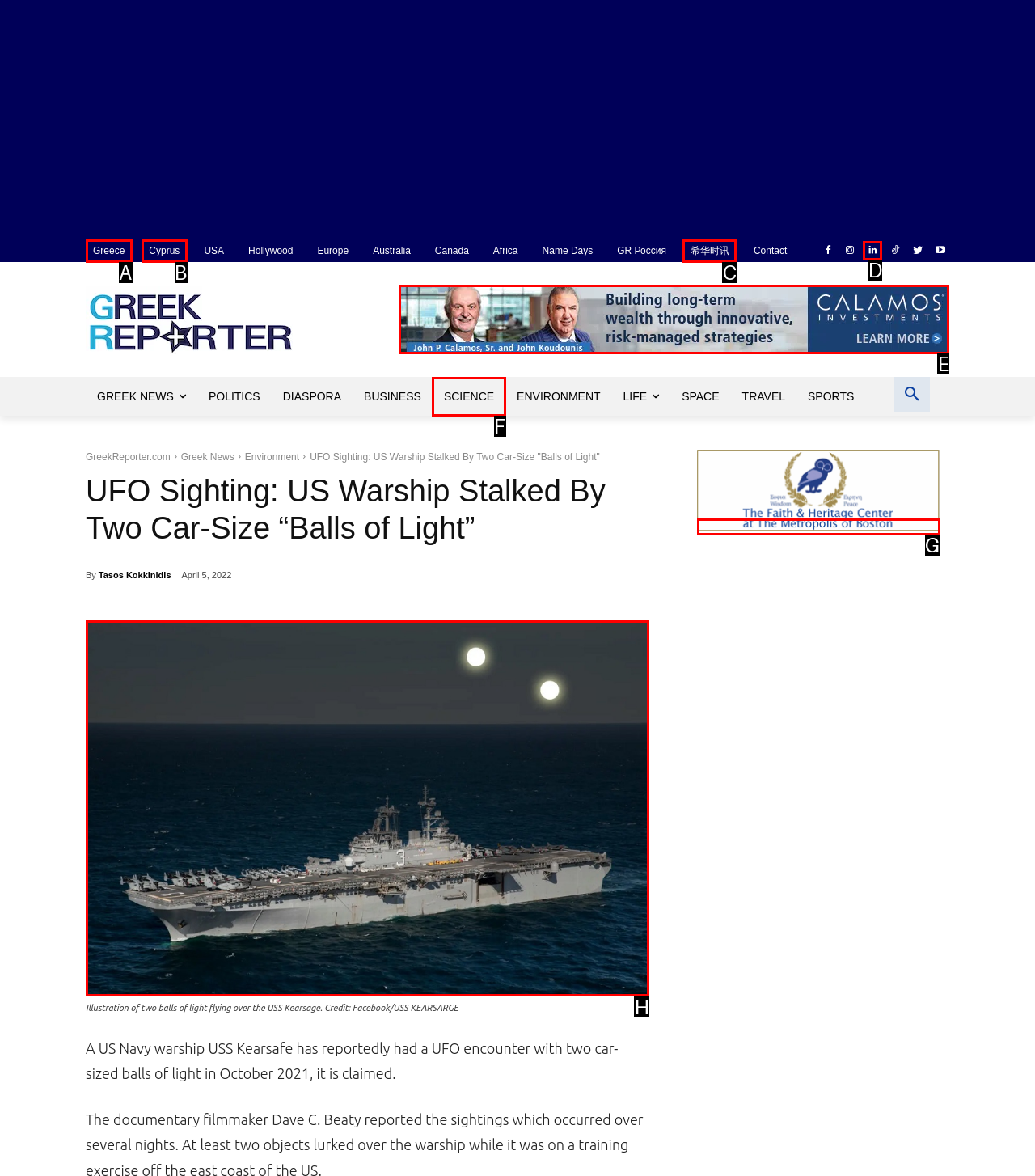Determine the letter of the UI element that will complete the task: contact the author
Reply with the corresponding letter.

None